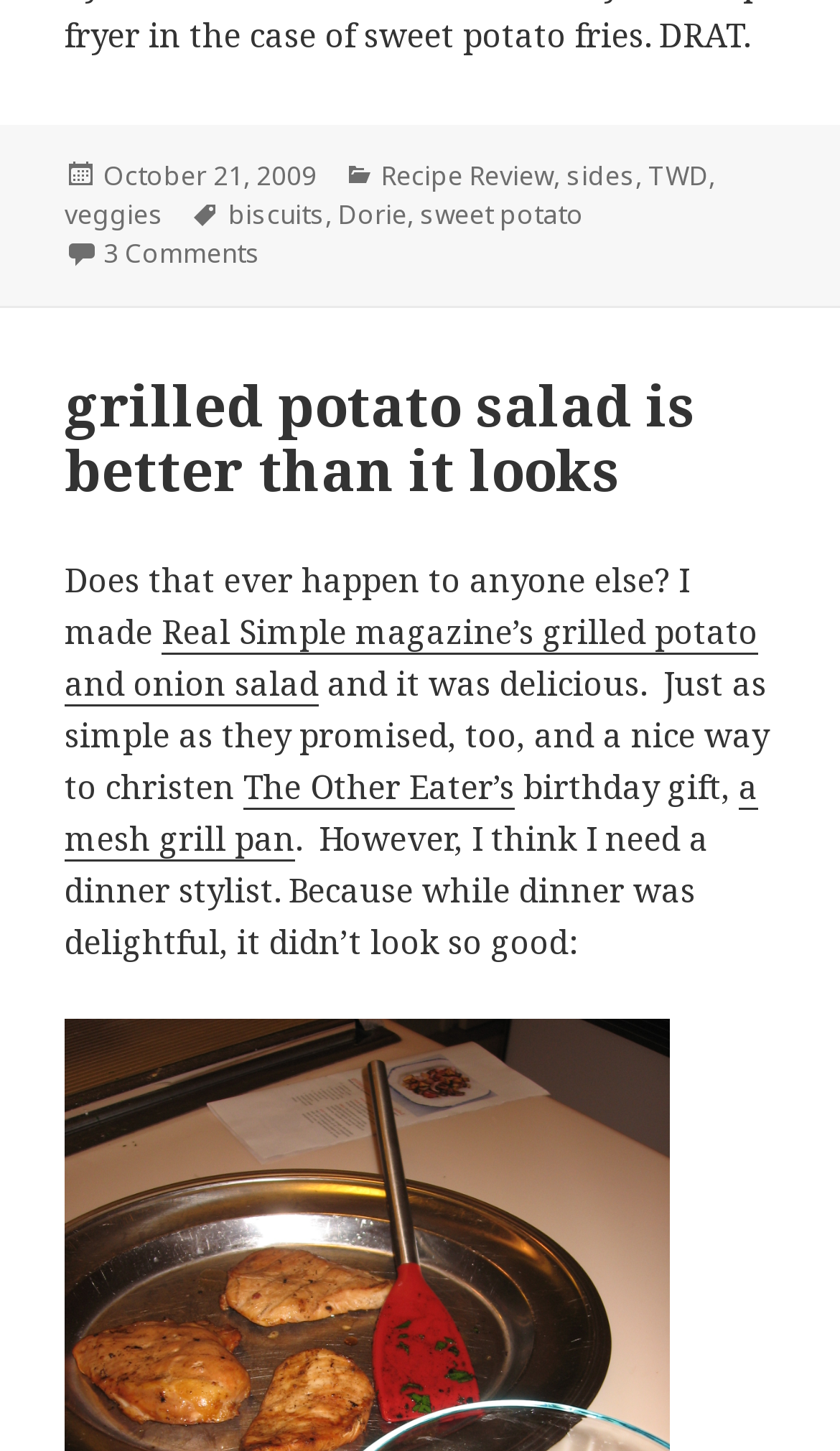What is the topic of the post?
Give a detailed response to the question by analyzing the screenshot.

I found the topic of the post by reading the heading of the webpage, which says 'grilled potato salad is better than it looks', and also by reading the text content of the webpage, which talks about making a grilled potato salad.